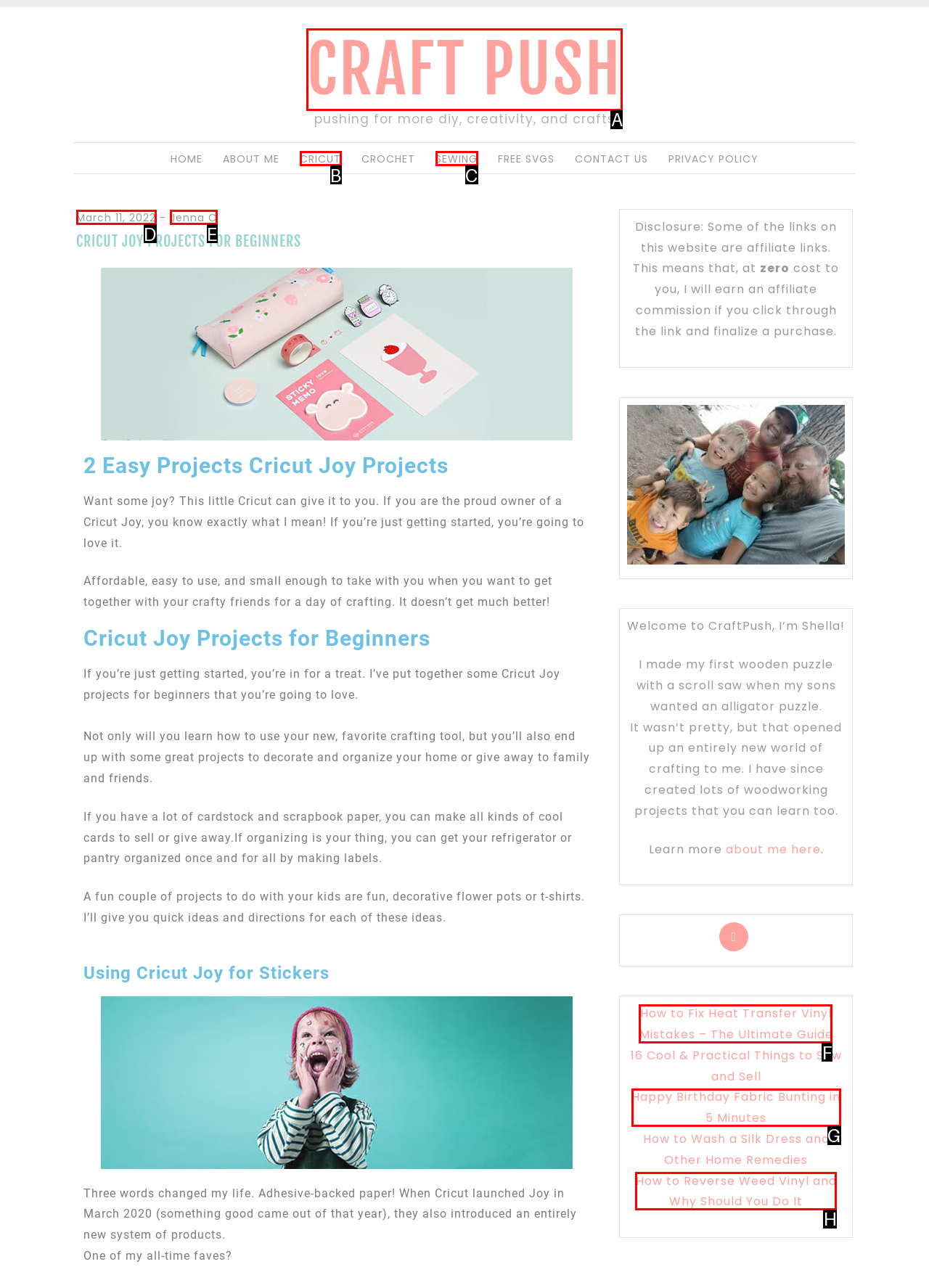Identify which HTML element to click to fulfill the following task: Click on the 'How to Fix Heat Transfer Vinyl Mistakes – The Ultimate Guide' link. Provide your response using the letter of the correct choice.

F